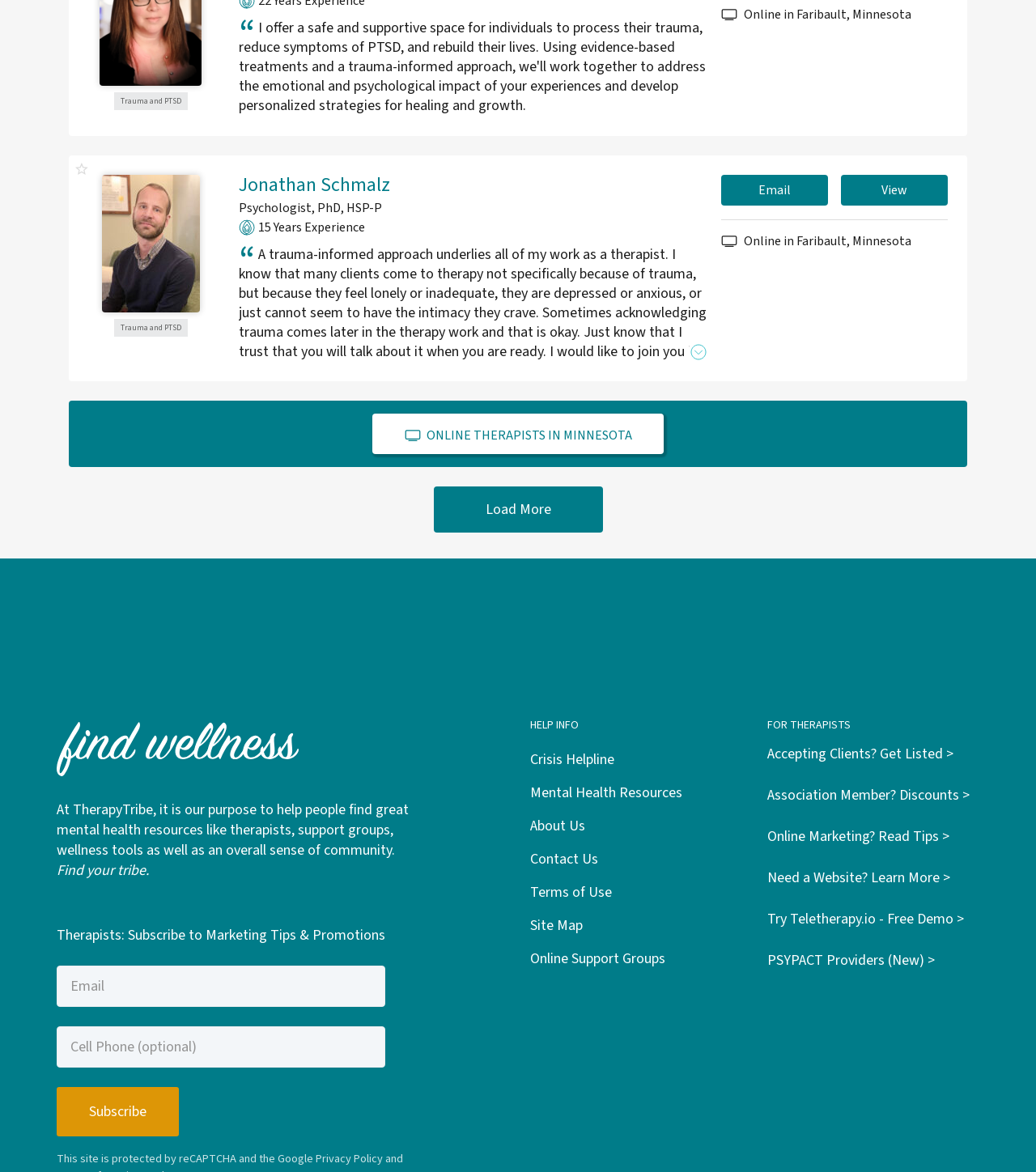Please mark the bounding box coordinates of the area that should be clicked to carry out the instruction: "Load more online therapists".

[0.418, 0.415, 0.582, 0.454]